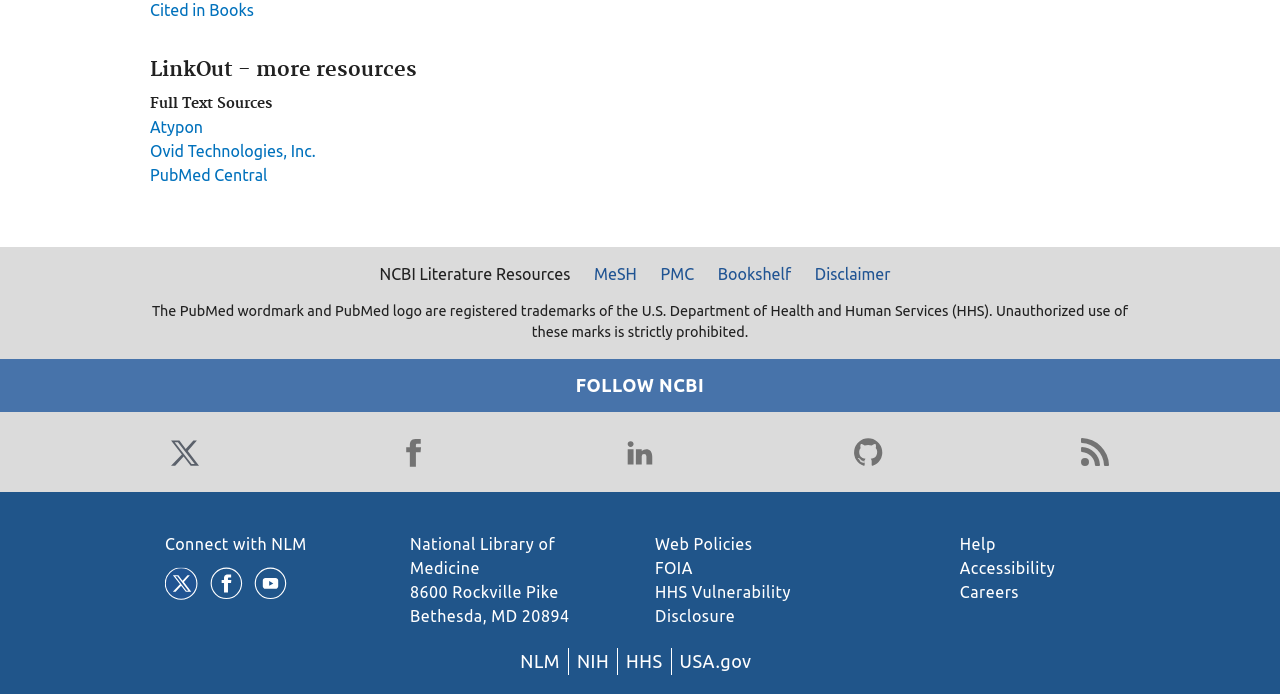Calculate the bounding box coordinates for the UI element based on the following description: "Facebook". Ensure the coordinates are four float numbers between 0 and 1, i.e., [left, top, right, bottom].

[0.307, 0.622, 0.338, 0.68]